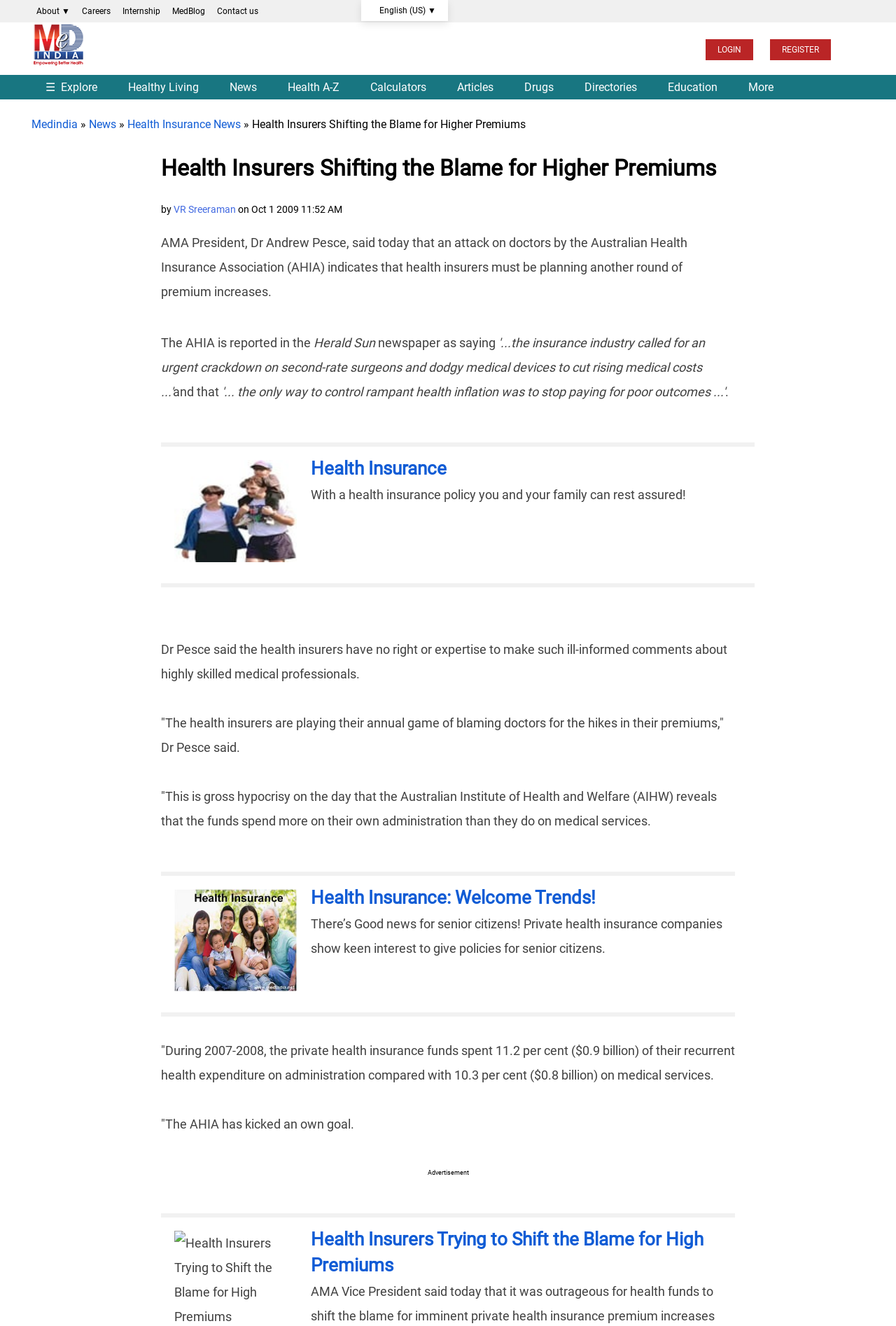Pinpoint the bounding box coordinates of the element to be clicked to execute the instruction: "Explore Health Insurers Trying to Shift the Blame for High Premiums".

[0.347, 0.927, 0.785, 0.962]